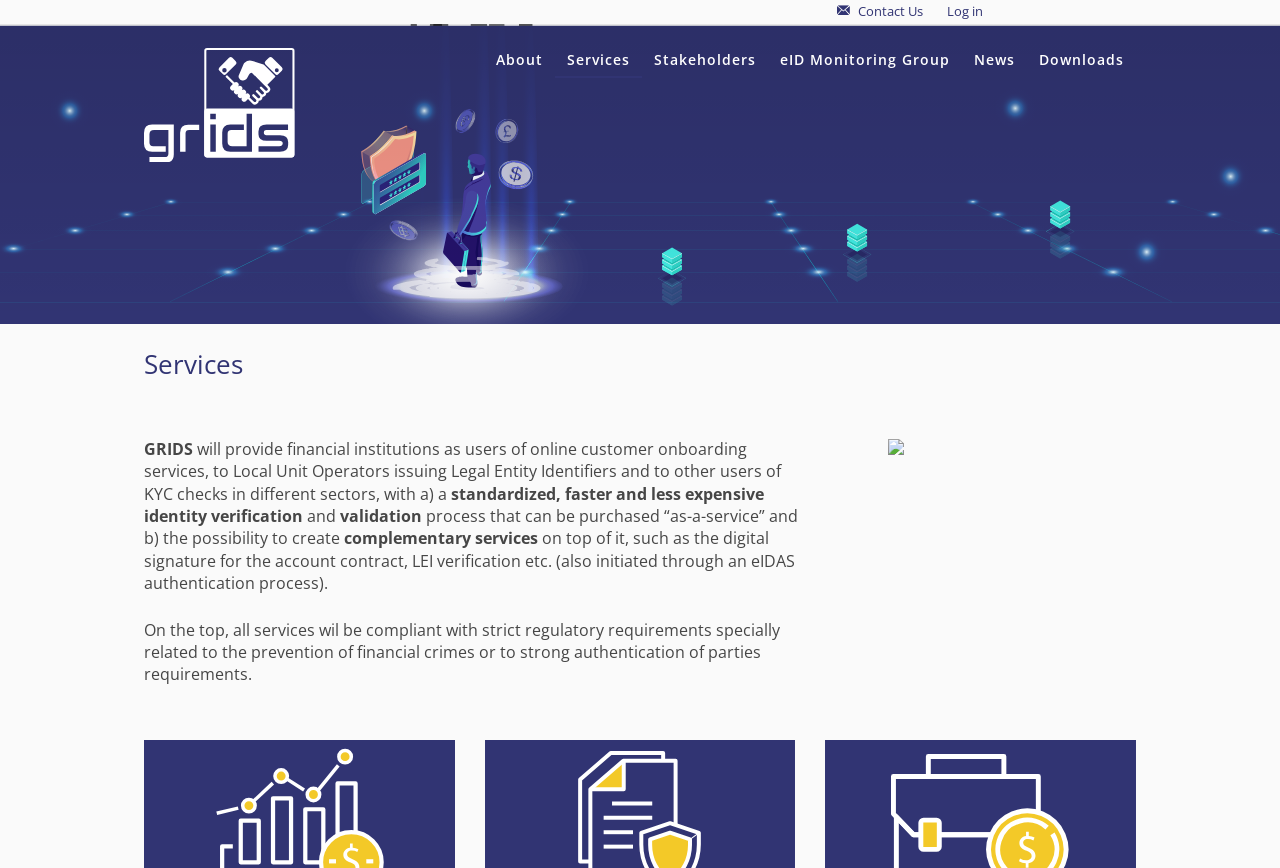Provide the bounding box coordinates of the HTML element this sentence describes: "Downloads".

[0.802, 0.051, 0.888, 0.09]